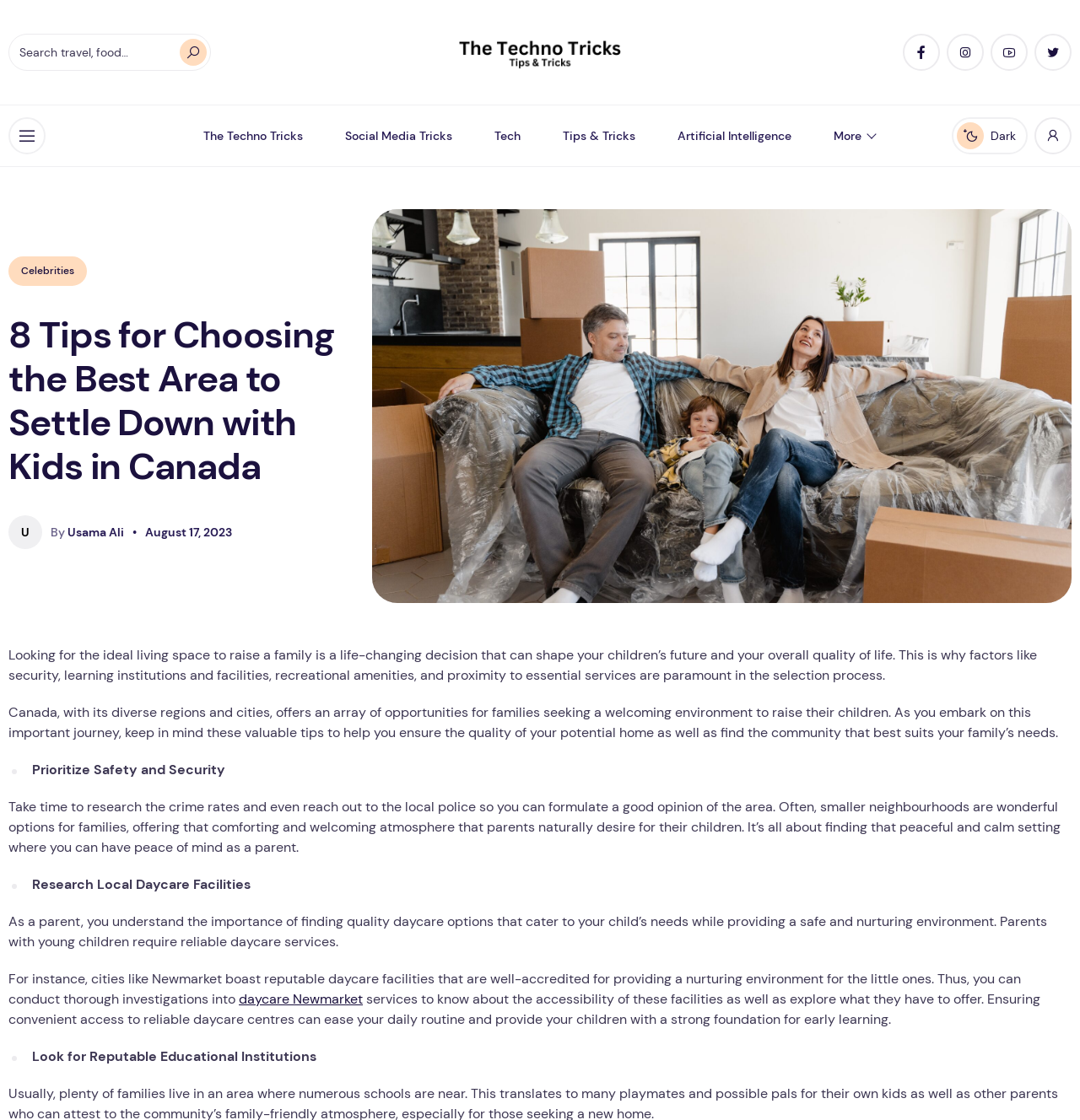Given the description About Fringe Club, predict the bounding box coordinates of the UI element. Ensure the coordinates are in the format (top-left x, top-left y, bottom-right x, bottom-right y) and all values are between 0 and 1.

None